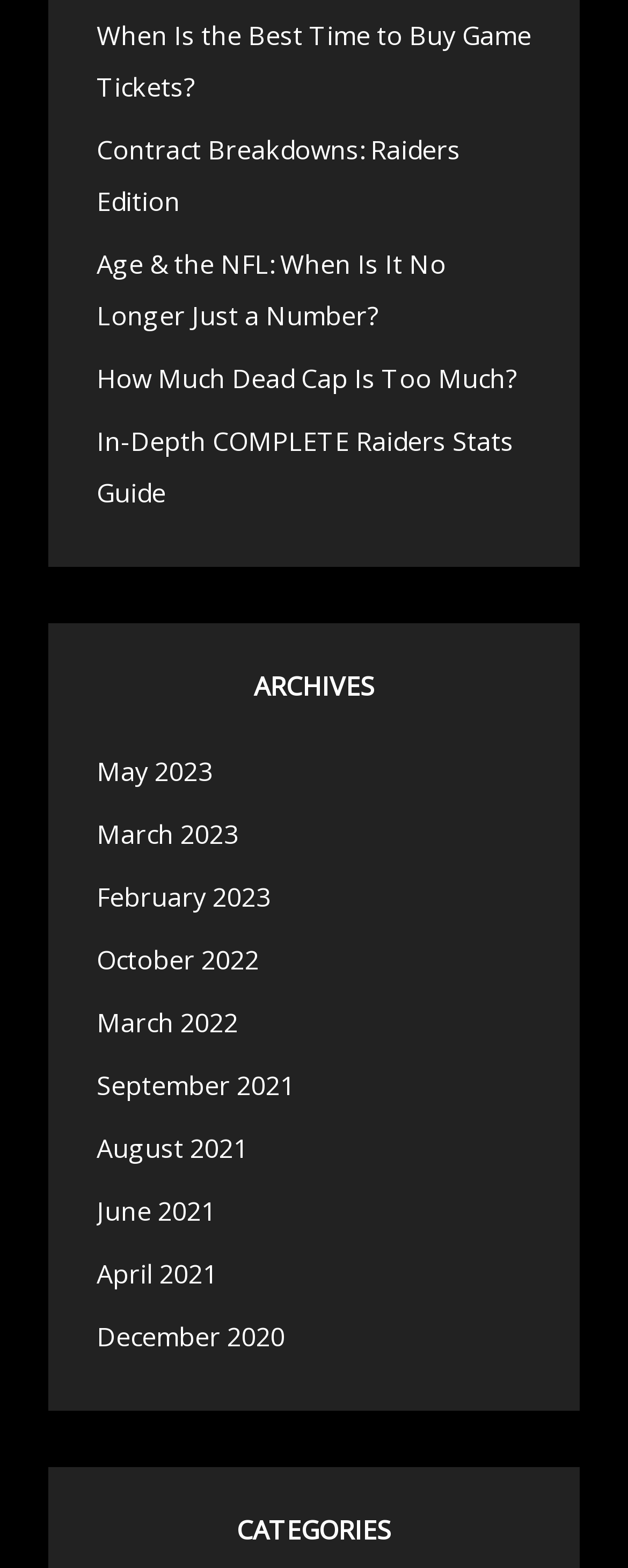Could you locate the bounding box coordinates for the section that should be clicked to accomplish this task: "Click on News".

None